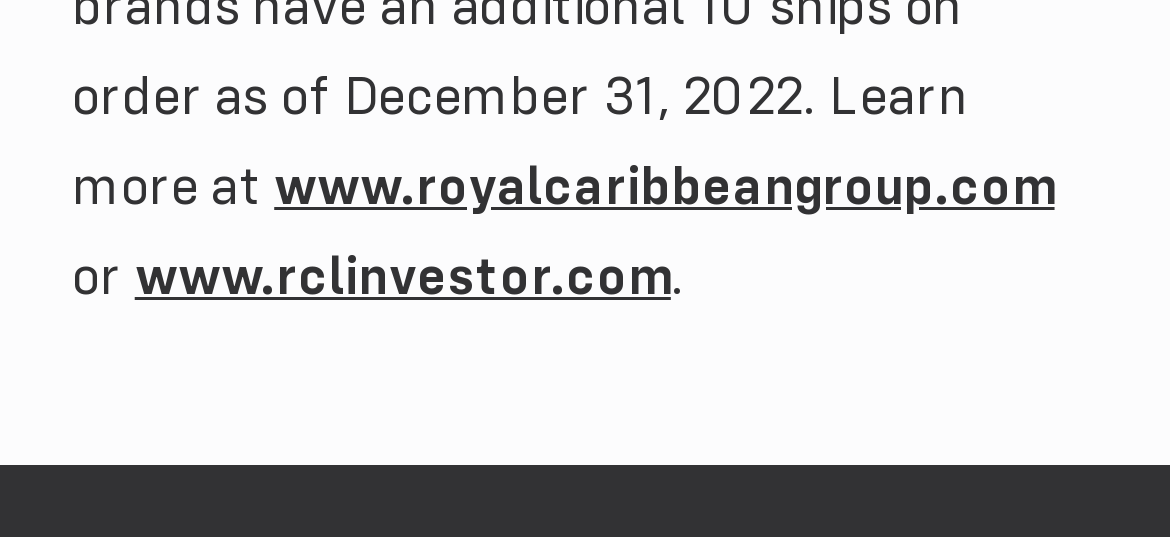Bounding box coordinates should be in the format (top-left x, top-left y, bottom-right x, bottom-right y) and all values should be floating point numbers between 0 and 1. Determine the bounding box coordinate for the UI element described as: www.rclinvestor.com

[0.115, 0.446, 0.573, 0.575]